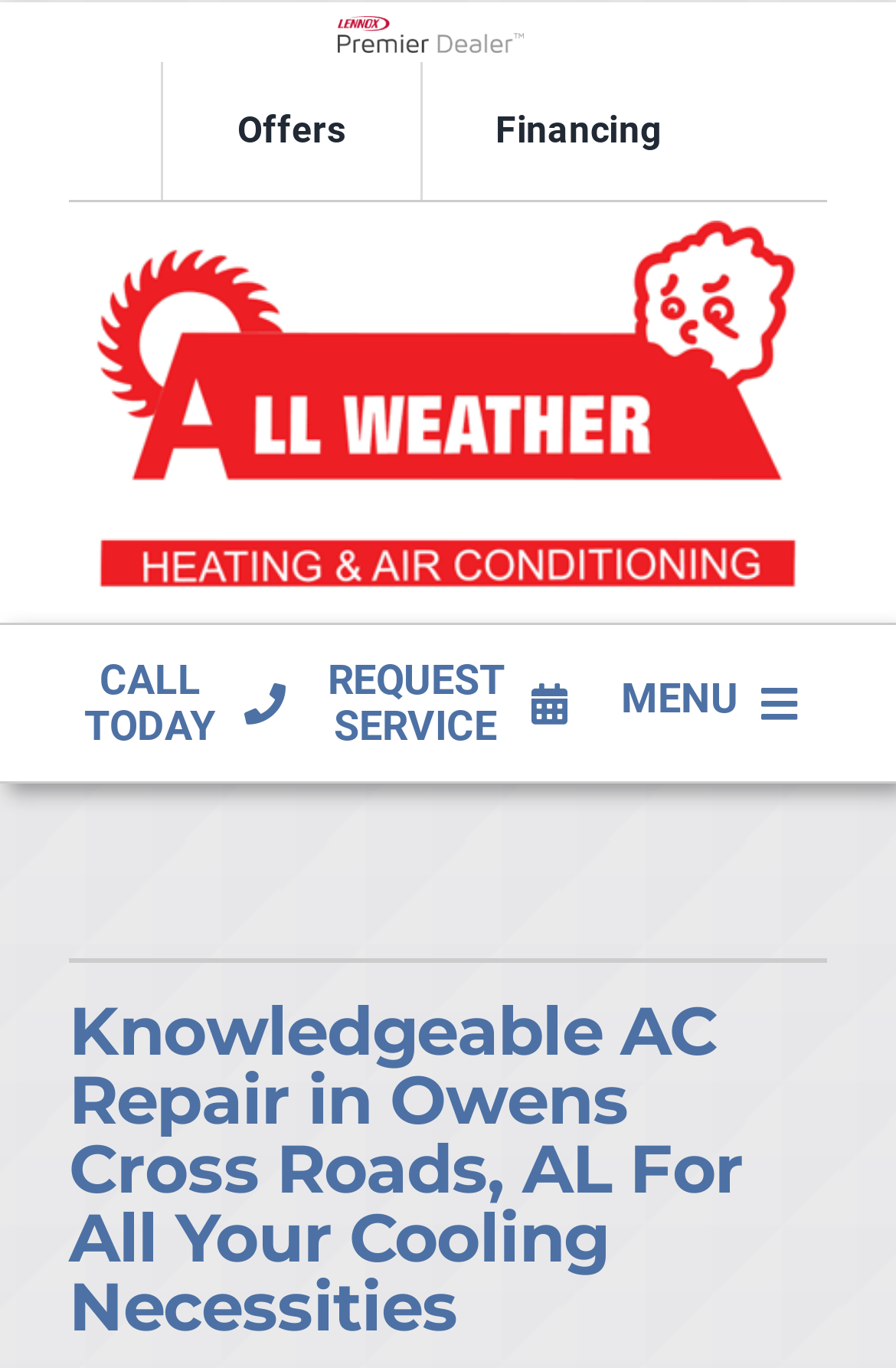Find and specify the bounding box coordinates that correspond to the clickable region for the instruction: "Request service".

[0.301, 0.457, 0.699, 0.571]